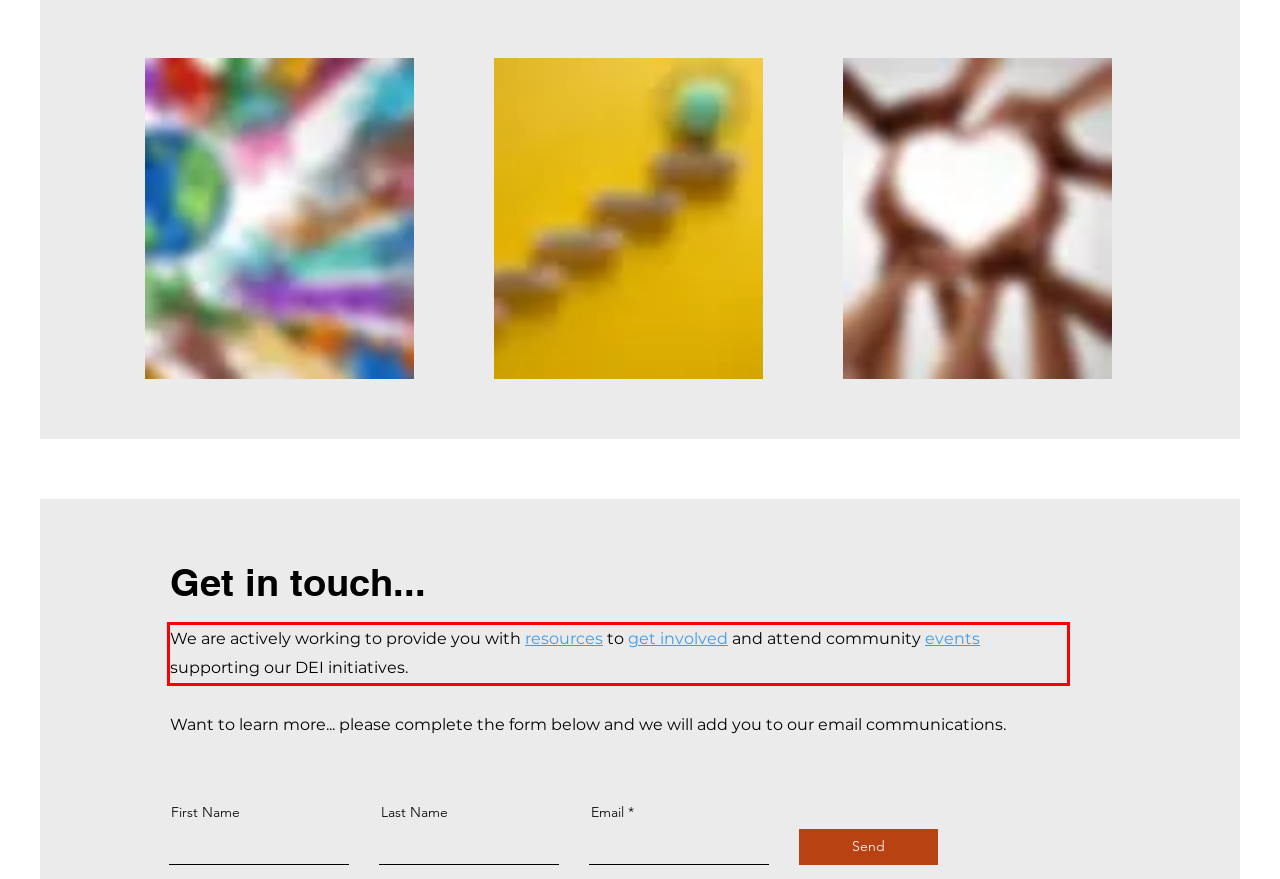Please identify and extract the text from the UI element that is surrounded by a red bounding box in the provided webpage screenshot.

We are actively working to provide you with resources to get involved and attend community events supporting our DEI initiatives.